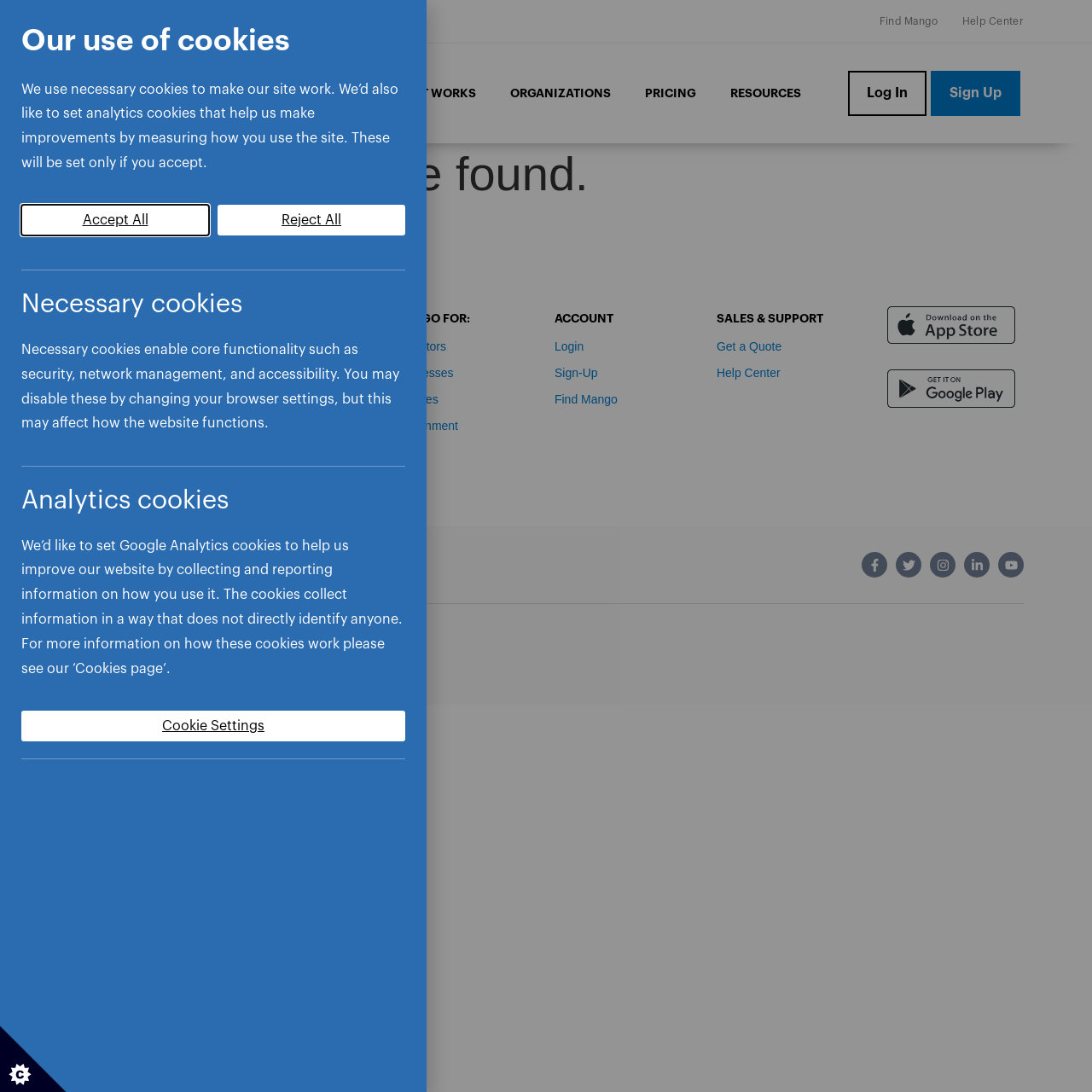Find the bounding box coordinates of the area that needs to be clicked in order to achieve the following instruction: "Search for something". The coordinates should be specified as four float numbers between 0 and 1, i.e., [left, top, right, bottom].

None